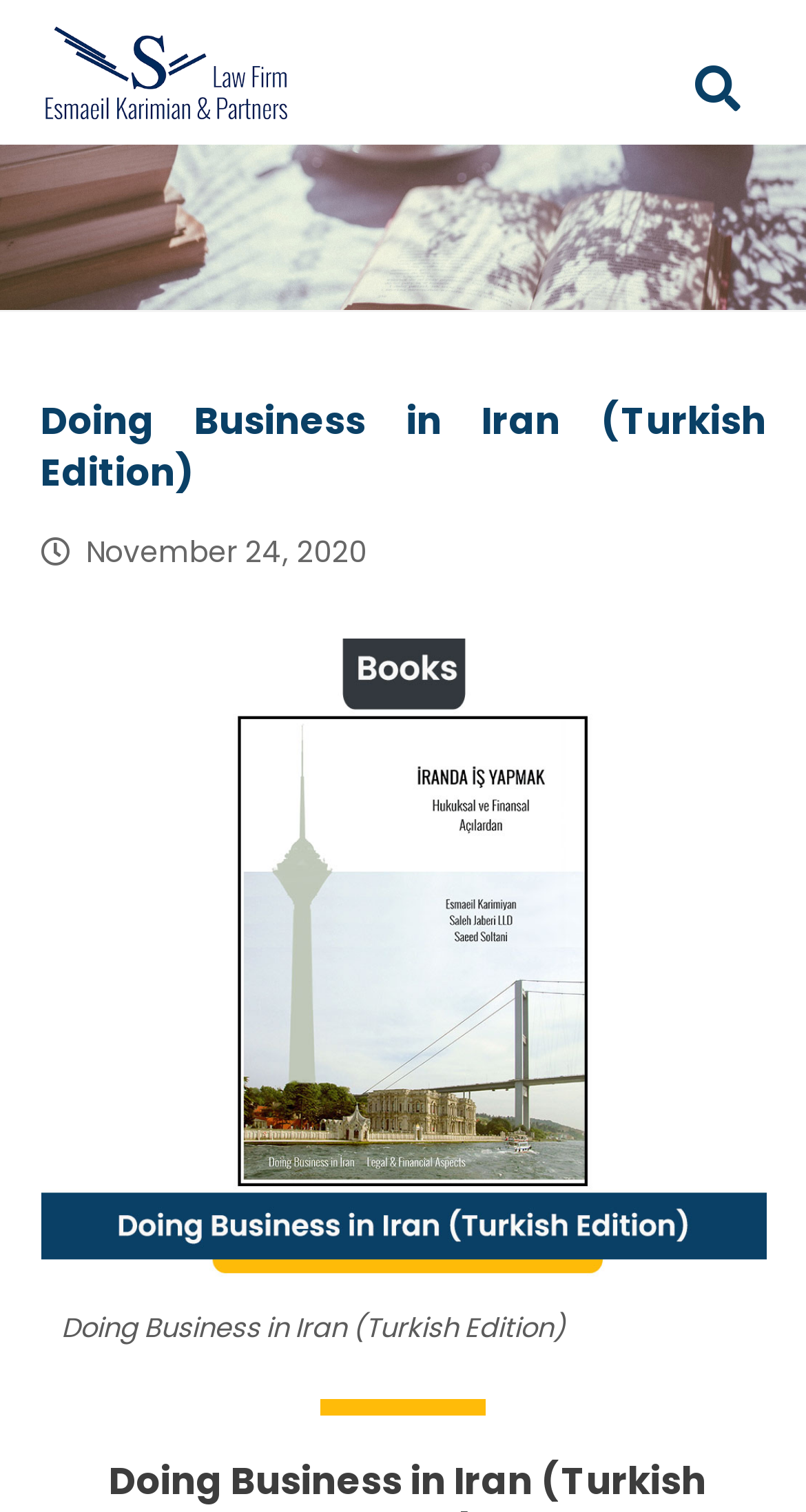When was the book published?
Please answer the question with as much detail as possible using the screenshot.

I found the answer by looking at the time element with the text ' November 24, 2020' which is located below the book title, indicating the publication date of the book.